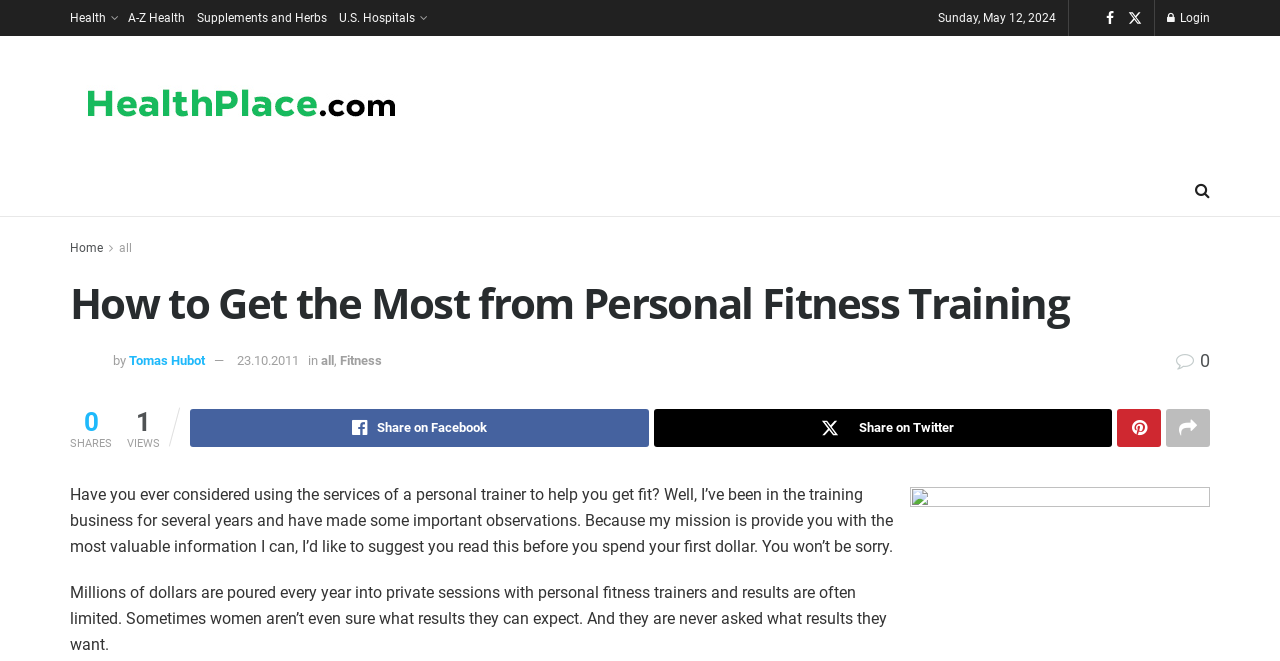What is the primary heading on this webpage?

How to Get the Most from Personal Fitness Training